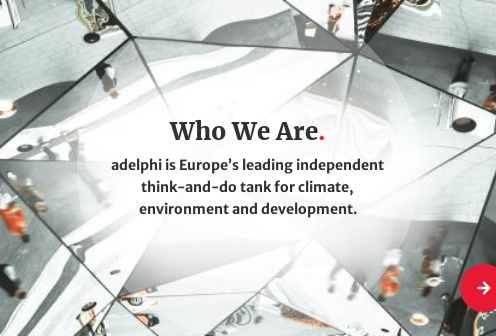Create a detailed narrative that captures the essence of the image.

This image showcases a dynamic visual representation reflecting the essence of adelphi, an independent think-and-do tank based in Europe, dedicated to addressing critical issues surrounding climate, environment, and development. The caption "Who We Are." stands out prominently at the center, accompanied by a succinct explanation of adelphi's mission. The backdrop features a striking glass mosaic, symbolizing movement and interconnectedness, which aligns with the organization's focus on progressive strategies for environmental stewardship and sustainable development. The sleek design is complemented by an engaging navigation element on the right, inviting viewers to explore more about the organization's endeavors and insights.